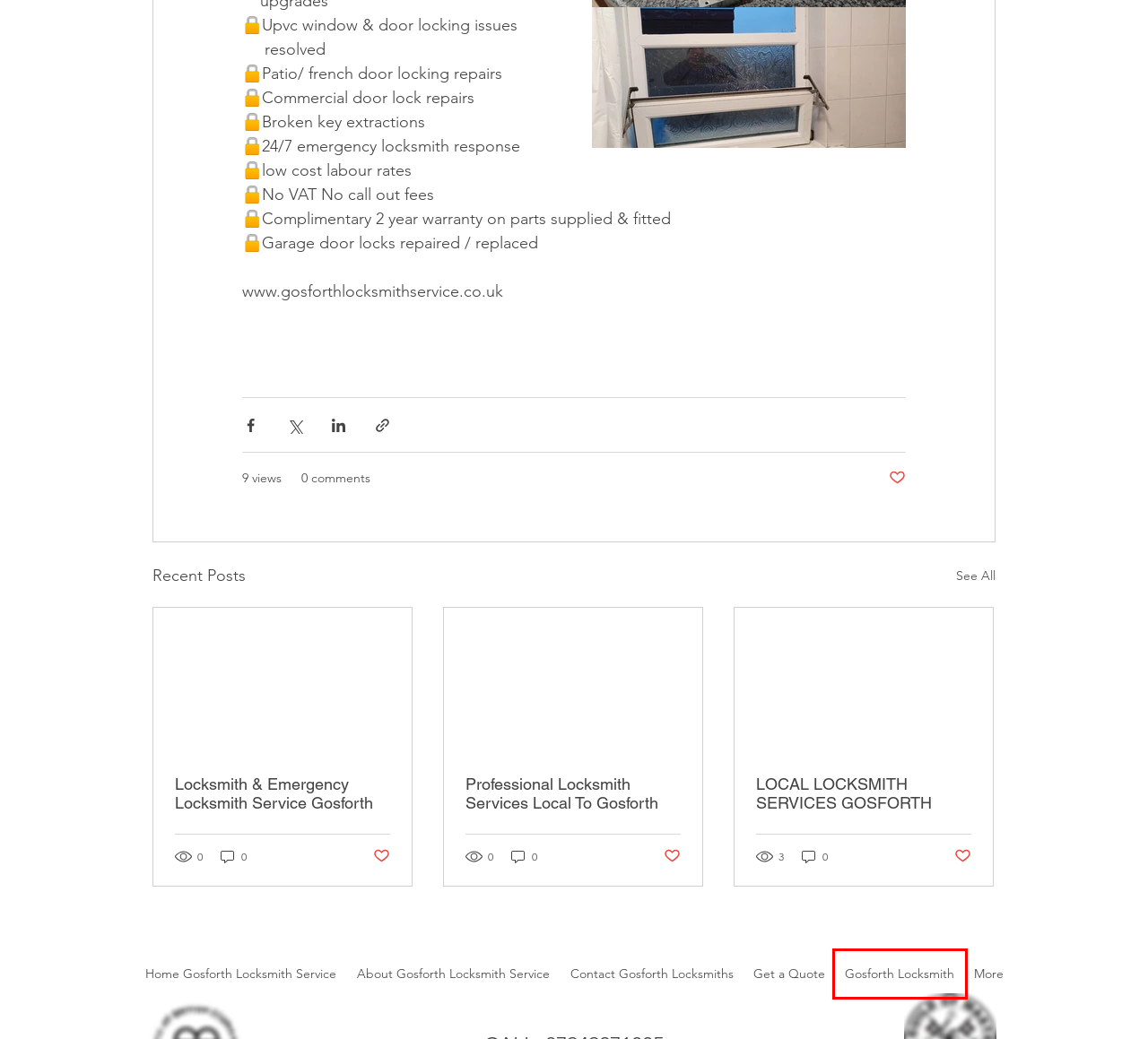Given a screenshot of a webpage with a red rectangle bounding box around a UI element, select the best matching webpage description for the new webpage that appears after clicking the highlighted element. The candidate descriptions are:
A. Get a Quote | Gosforth Locksmith Service
B. Locksmith & Emergency Locksmith Service Gosforth
C. Privacy Policy | Gosforth Locksmith Service |
D. Gosforth Locksmith | Gosforth Locksmith Service | Locksmith Gosforth |
E. About | Gosforth Locksmith Service | Locksmith Newcastle | Gosforth
F. LOCAL LOCKSMITH SERVICES GOSFORTH
G. Professional Locksmith Services Local To Gosforth
H. Blog | Gosforth Locksmith Service | Newcastle Locksmith | Emergency |

D